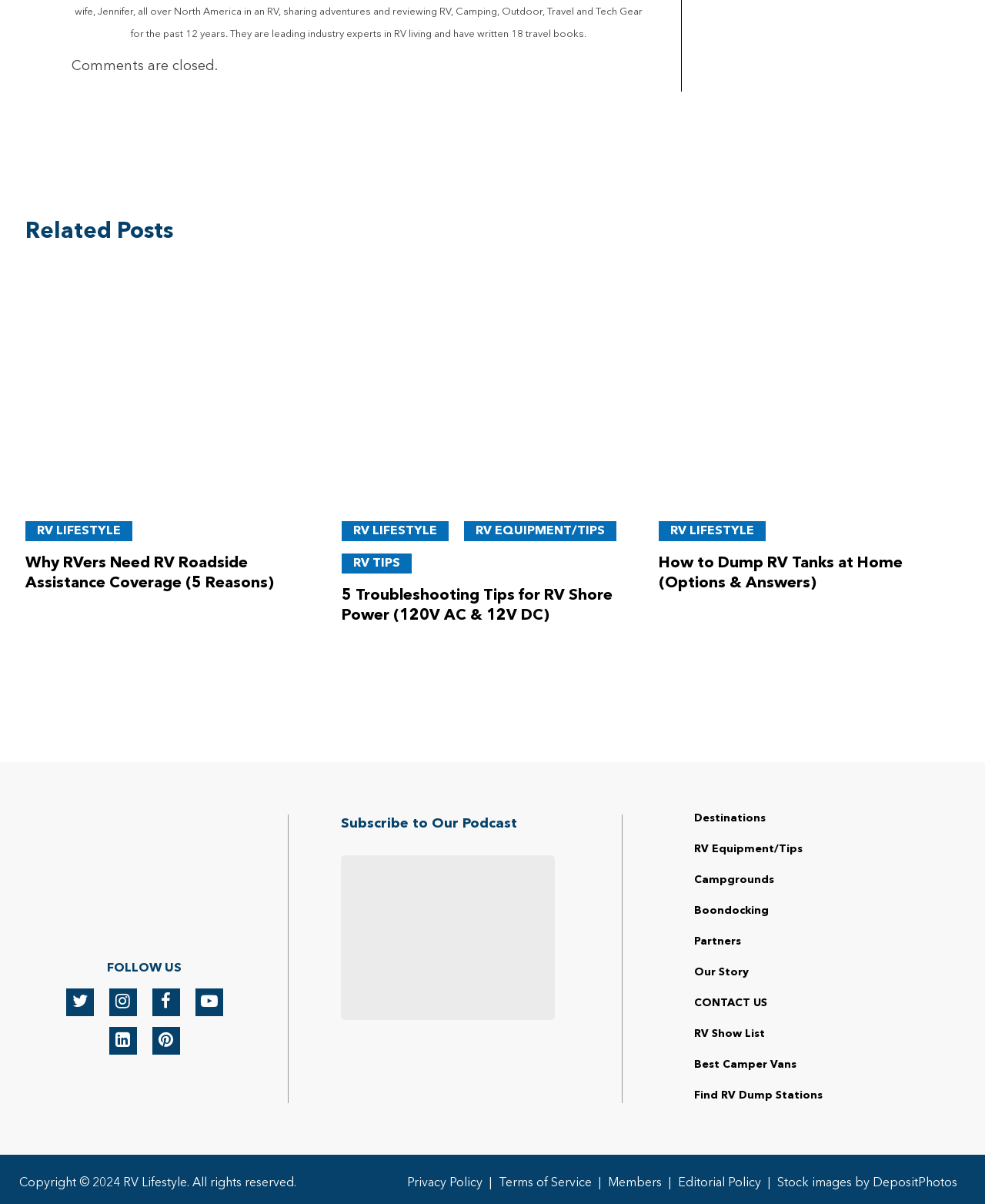Please respond in a single word or phrase: 
How many links are there under the 'FOLLOW US' heading?

5